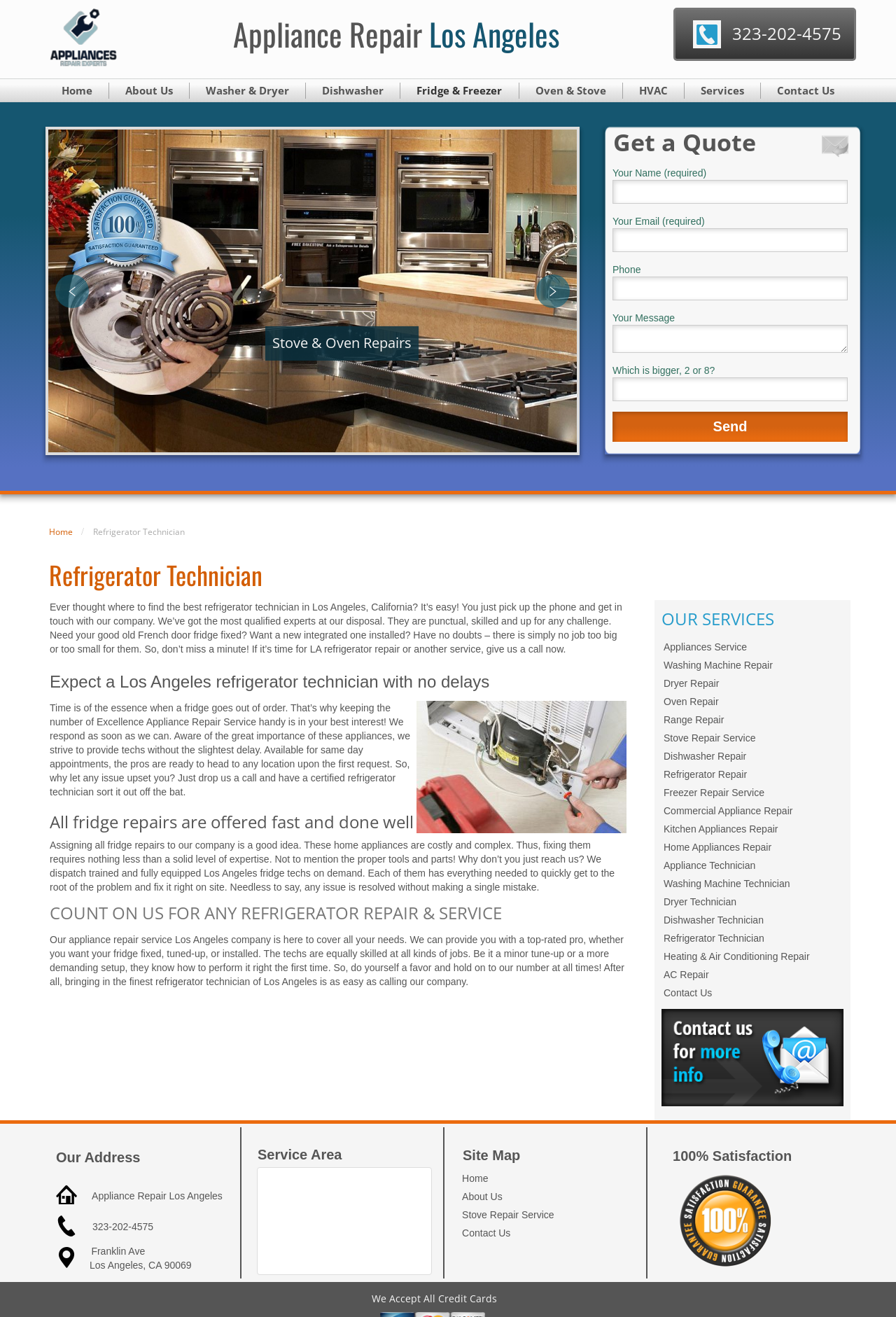Extract the bounding box coordinates of the UI element described: "Dishwasher". Provide the coordinates in the format [left, top, right, bottom] with values ranging from 0 to 1.

[0.342, 0.063, 0.447, 0.075]